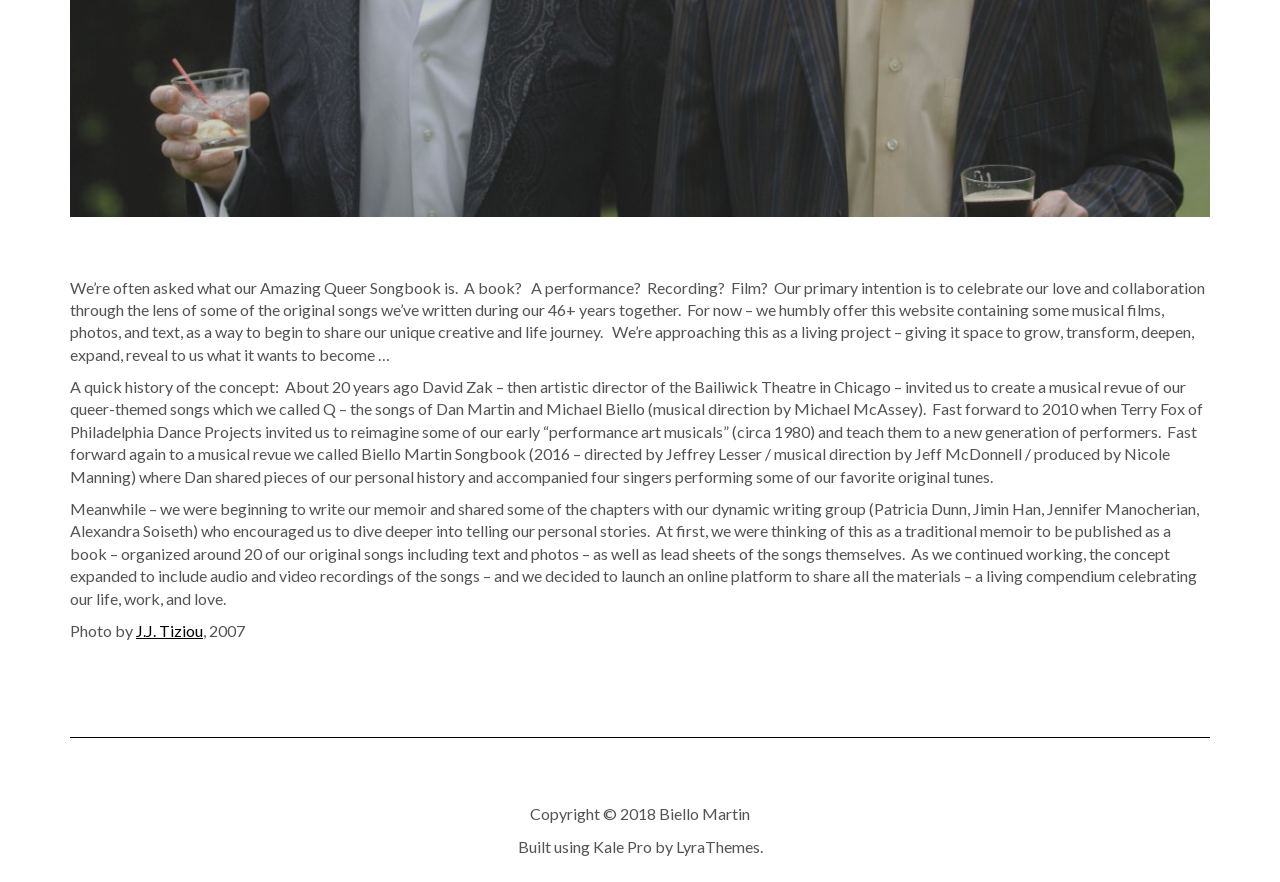Locate the UI element described as follows: "LyraThemes". Return the bounding box coordinates as four float numbers between 0 and 1 in the order [left, top, right, bottom].

[0.528, 0.949, 0.593, 0.971]